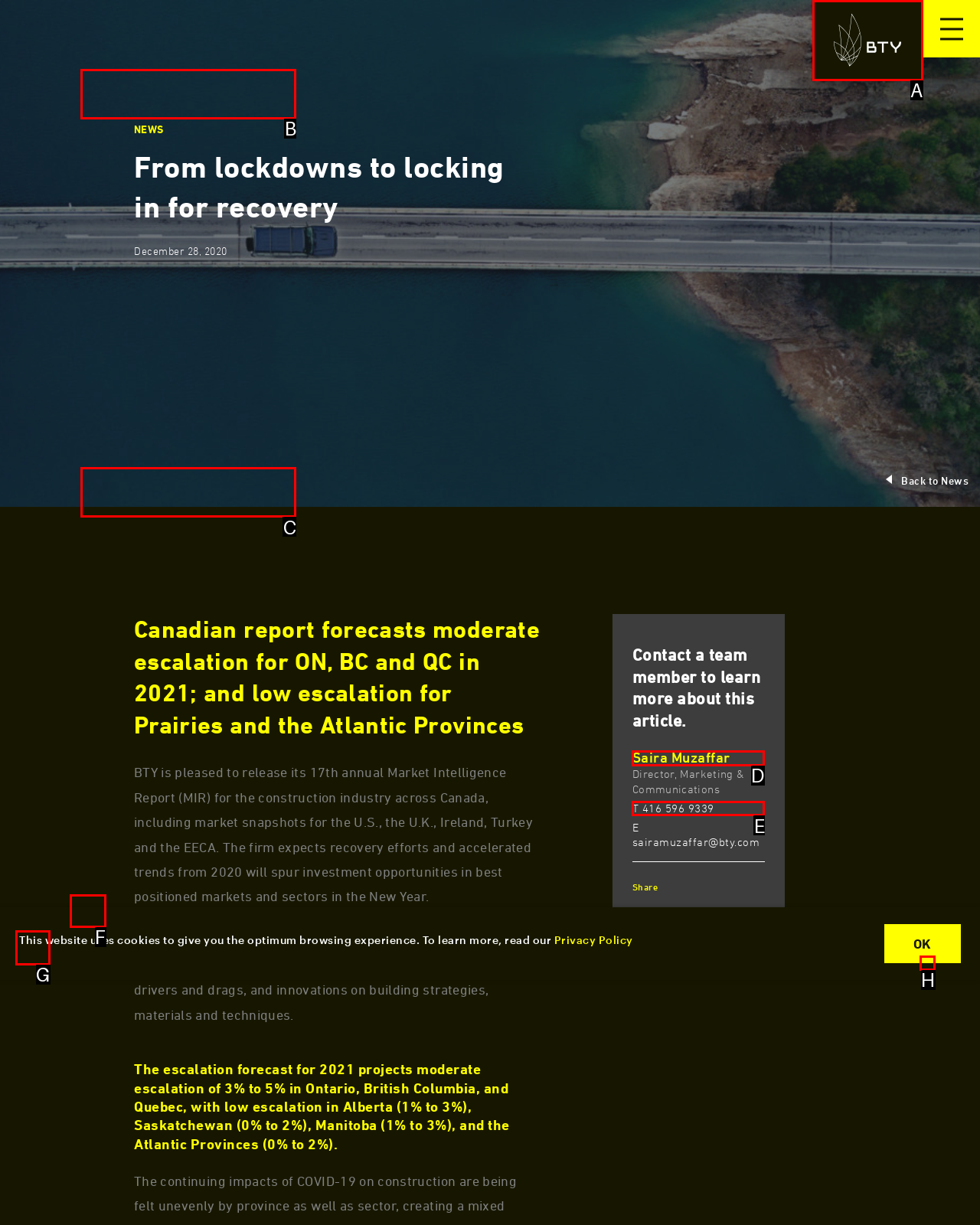Identify the HTML element to click to fulfill this task: Contact Saira Muzaffar
Answer with the letter from the given choices.

D